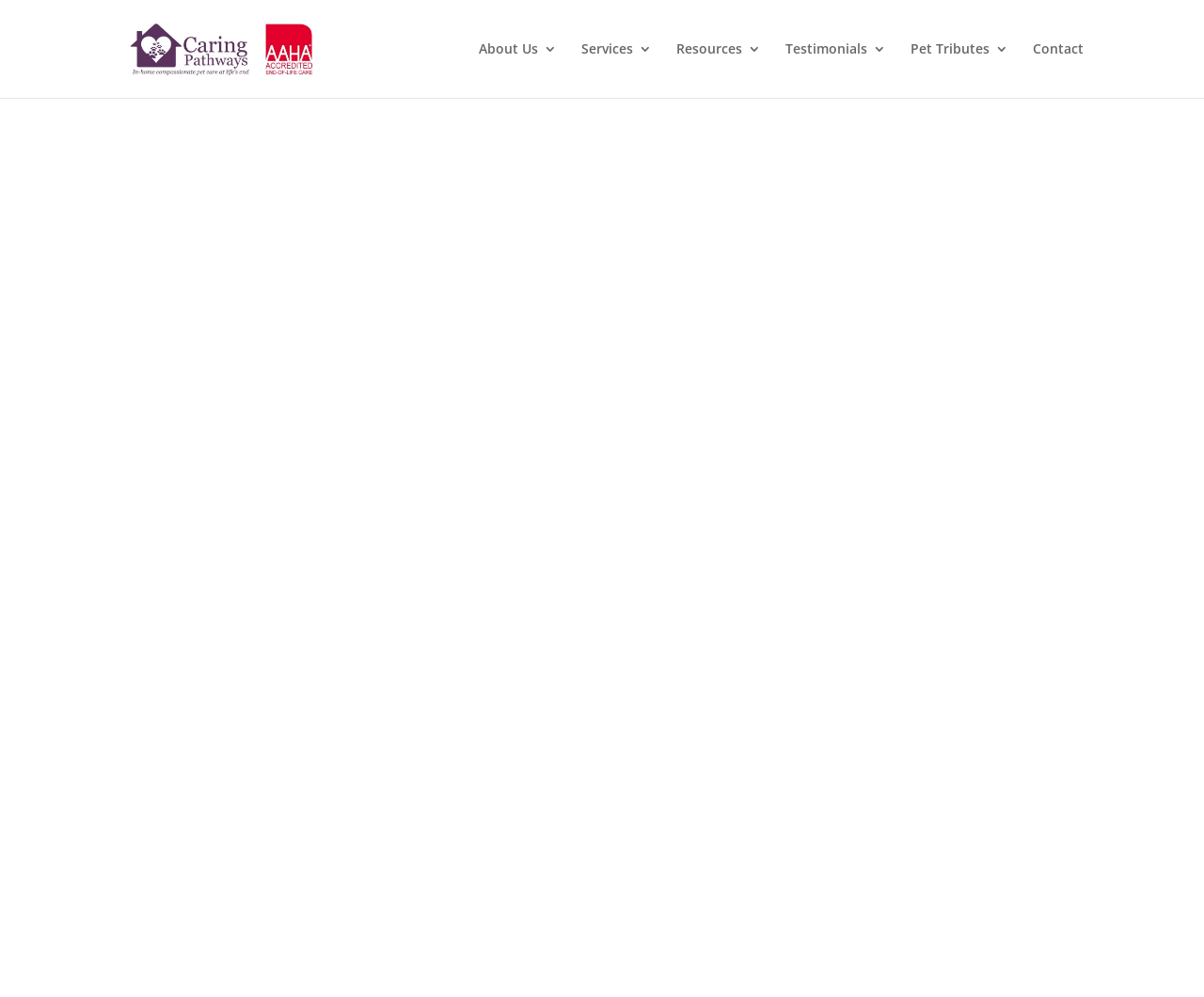Please find the bounding box coordinates of the element that must be clicked to perform the given instruction: "Go to the next tribute". The coordinates should be four float numbers from 0 to 1, i.e., [left, top, right, bottom].

[0.806, 0.953, 0.861, 0.975]